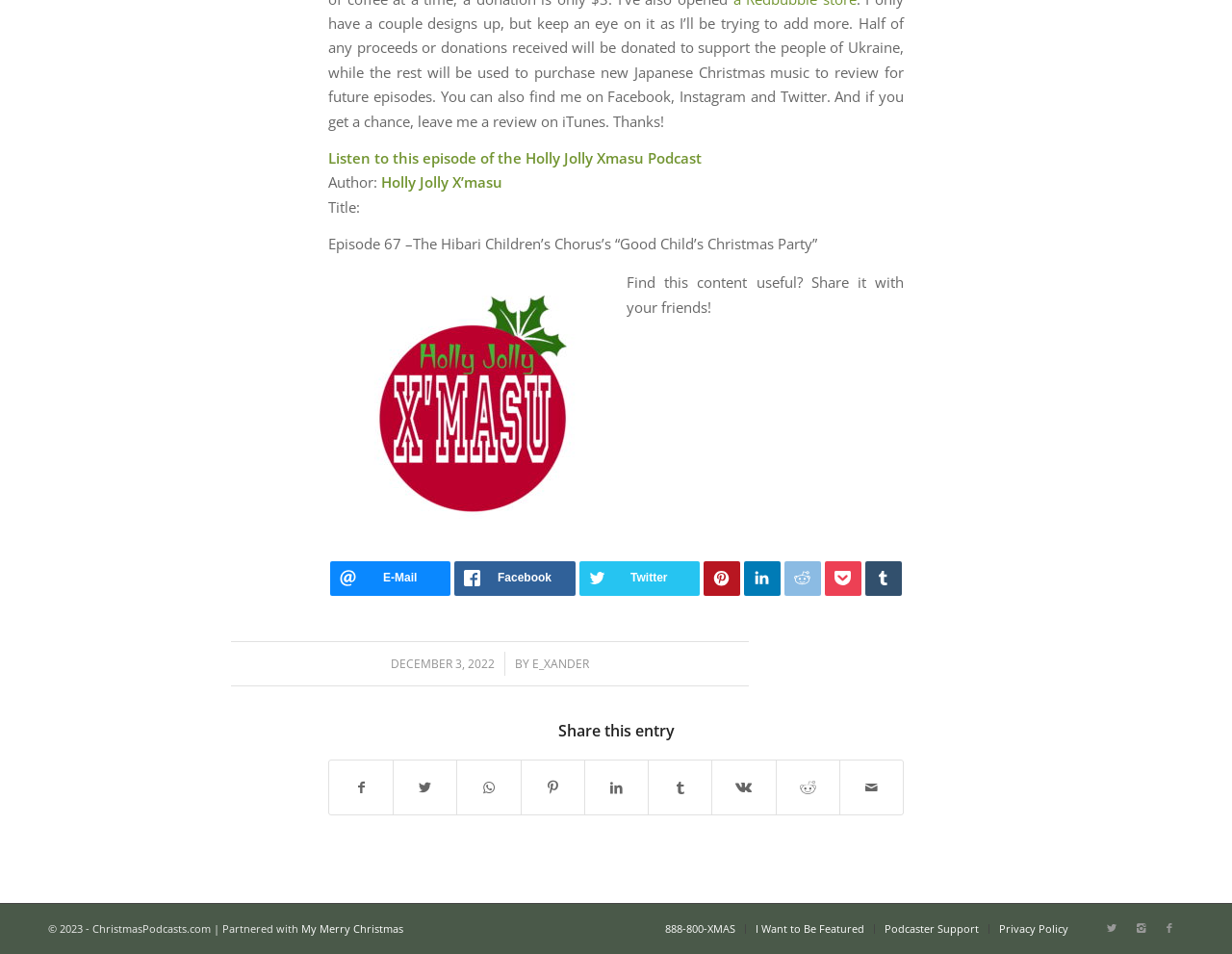Identify the bounding box coordinates for the UI element described as follows: "Instagram". Ensure the coordinates are four float numbers between 0 and 1, formatted as [left, top, right, bottom].

[0.914, 0.958, 0.938, 0.988]